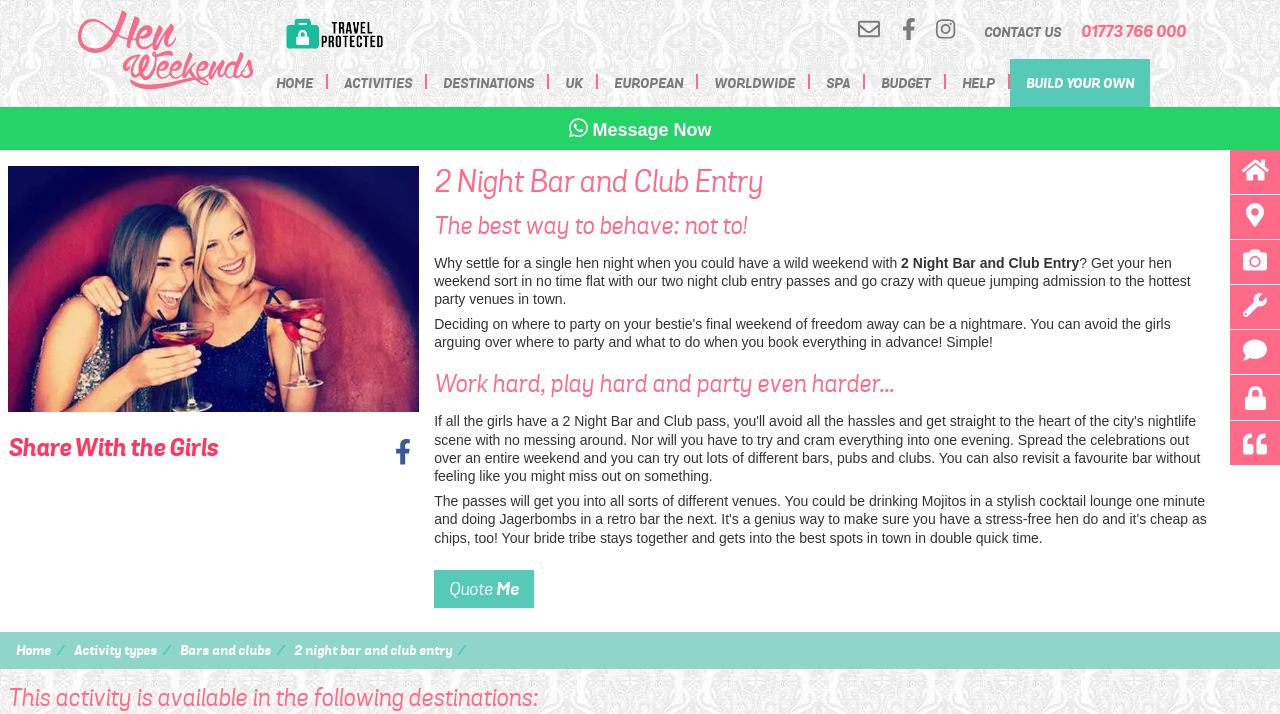Find the bounding box coordinates for the element that must be clicked to complete the instruction: "View activities". The coordinates should be four float numbers between 0 and 1, indicated as [left, top, right, bottom].

[0.262, 0.083, 0.328, 0.15]